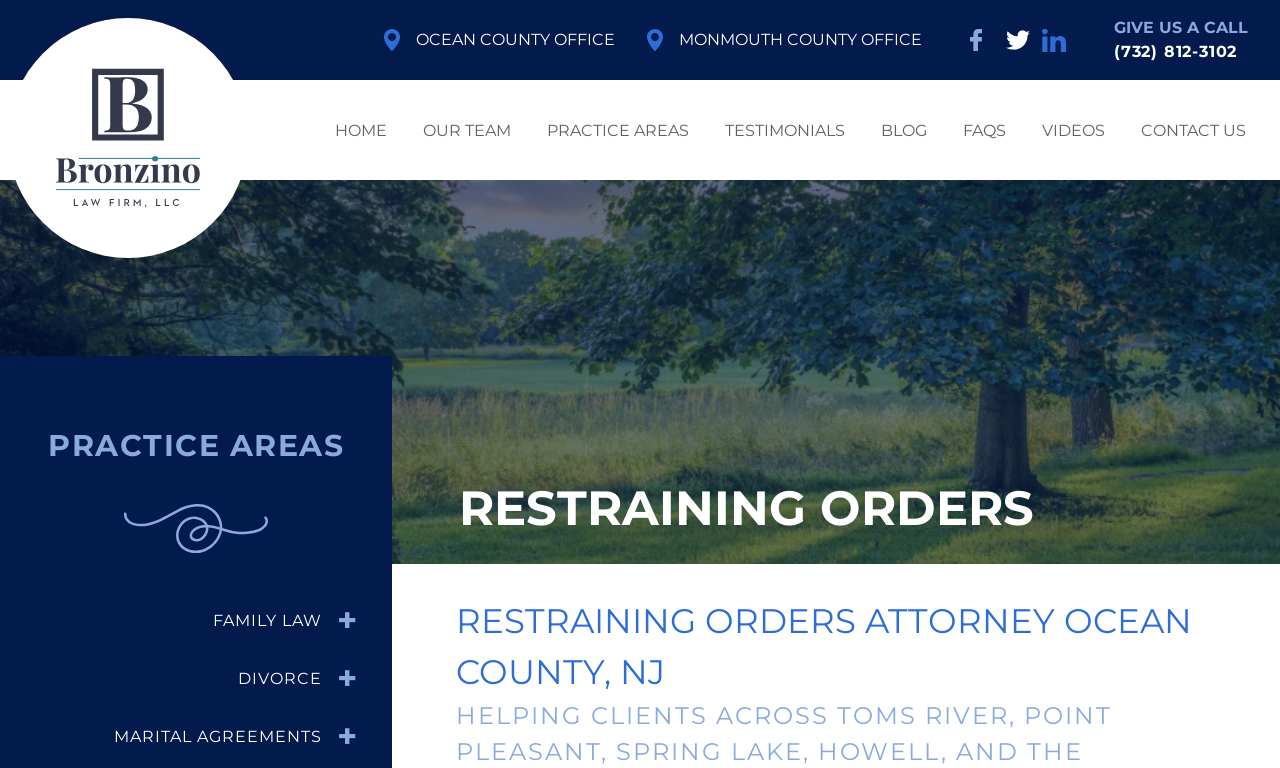From the webpage screenshot, predict the bounding box coordinates (top-left x, top-left y, bottom-right x, bottom-right y) for the UI element described here: Departure for the First Crusade

None